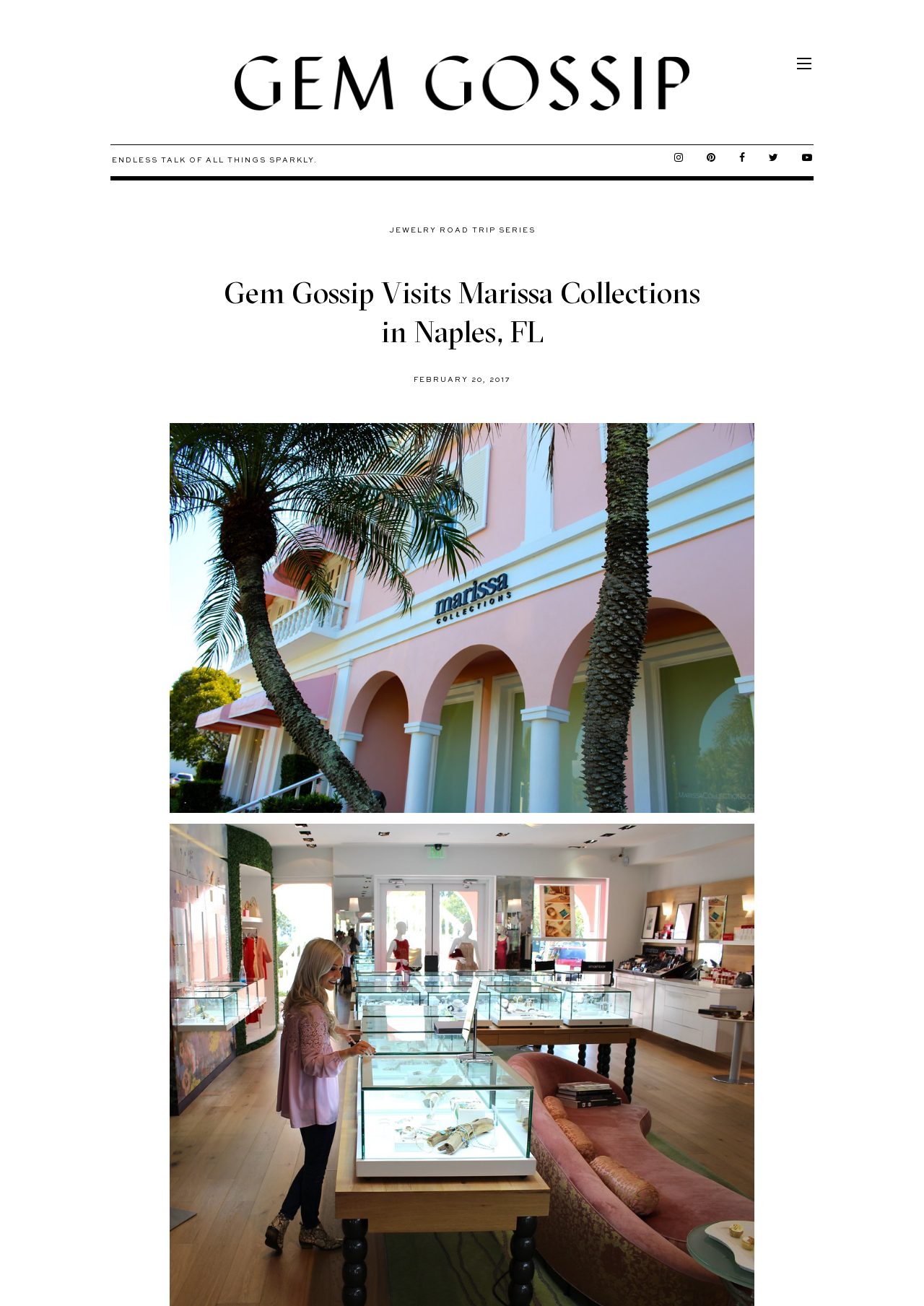Please identify the primary heading of the webpage and give its text content.

Gem Gossip Visits Marissa Collections in Naples, FL